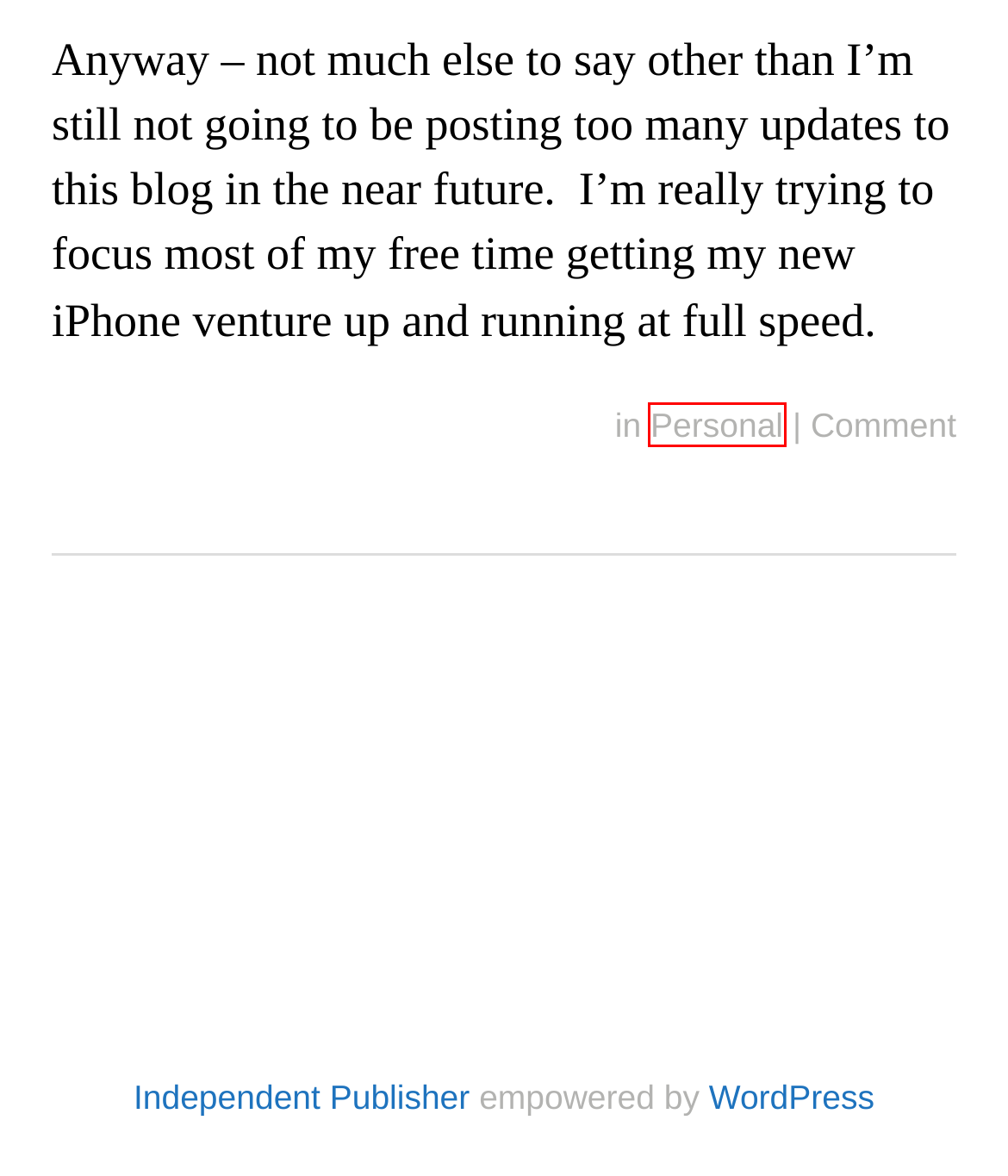You have a screenshot of a webpage, and a red bounding box highlights an element. Select the webpage description that best fits the new page after clicking the element within the bounding box. Options are:
A. Checking In – Adam Byram
B. What I’m Doing Now – Adam Byram
C. Adam Byram – Thoughts of a developer, geek, father, & husband.
D. About – Adam Byram
E. Independent Publisher – A beautiful reader-focused WordPress theme, for you.
F. Personal – Adam Byram
G. Apps – Adam Byram
H. Blog Tool, Publishing Platform, and CMS – WordPress.org

F